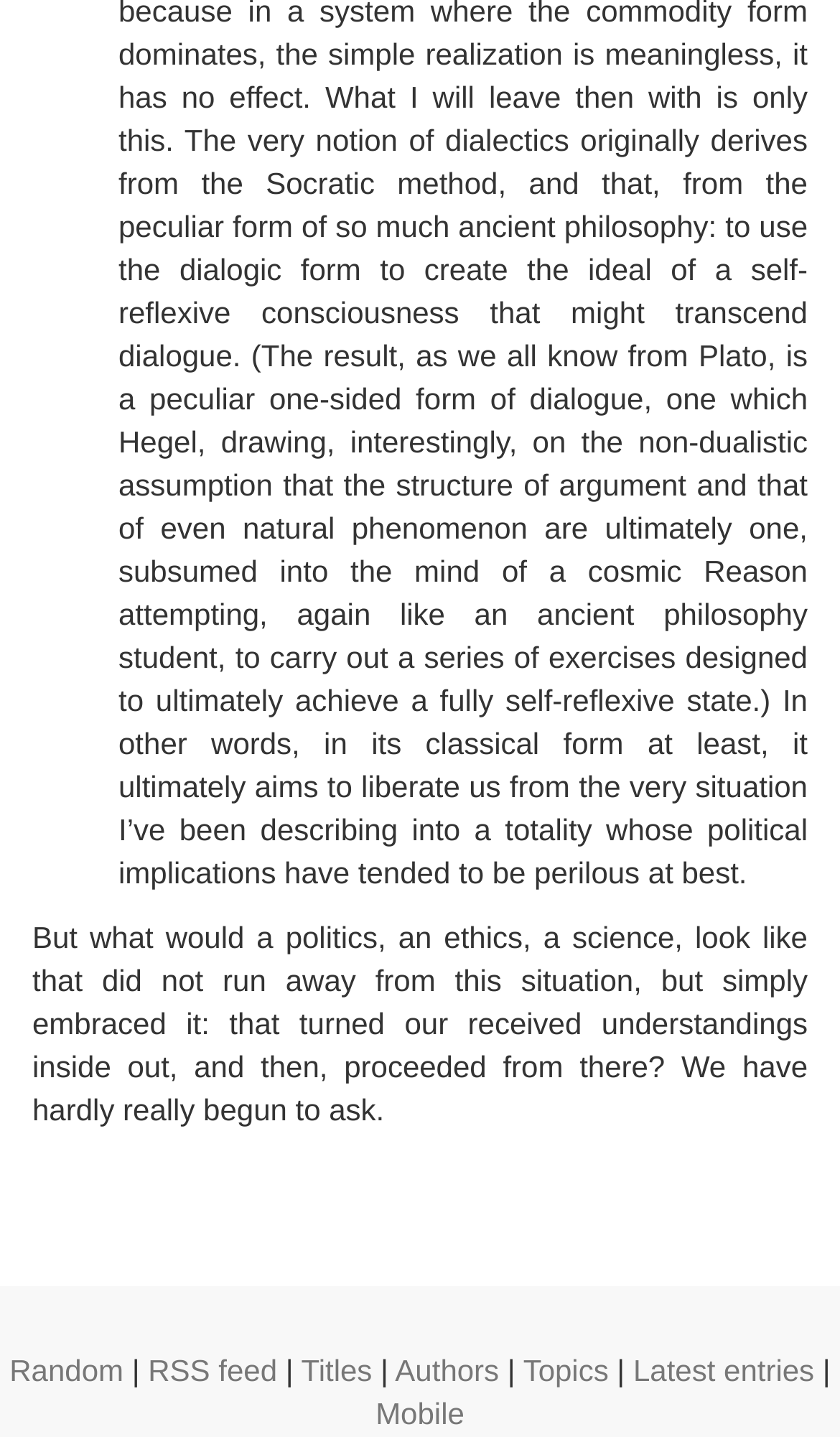What is the first word of the quote?
Give a single word or phrase as your answer by examining the image.

But